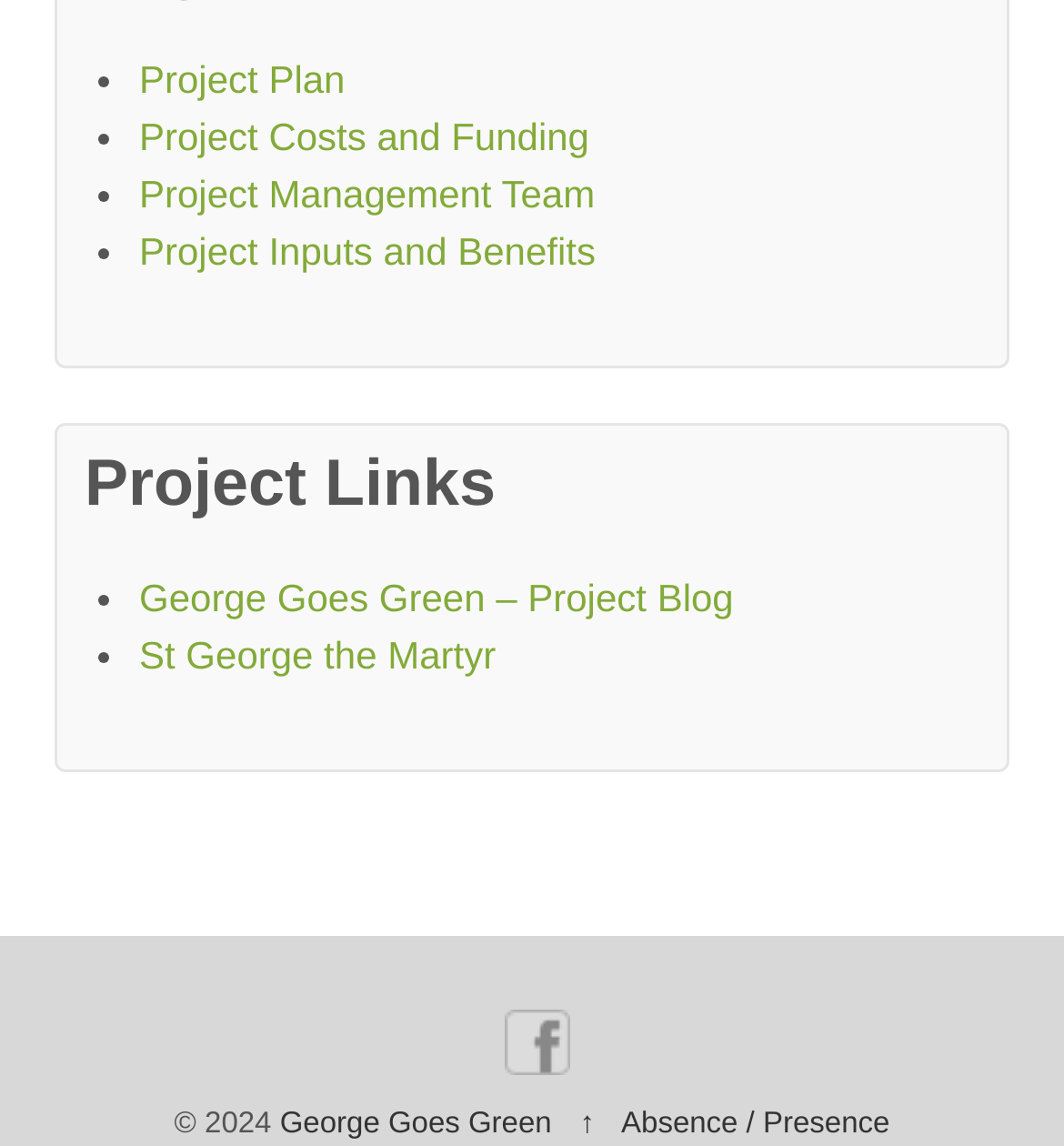What is the copyright year mentioned?
By examining the image, provide a one-word or phrase answer.

2024